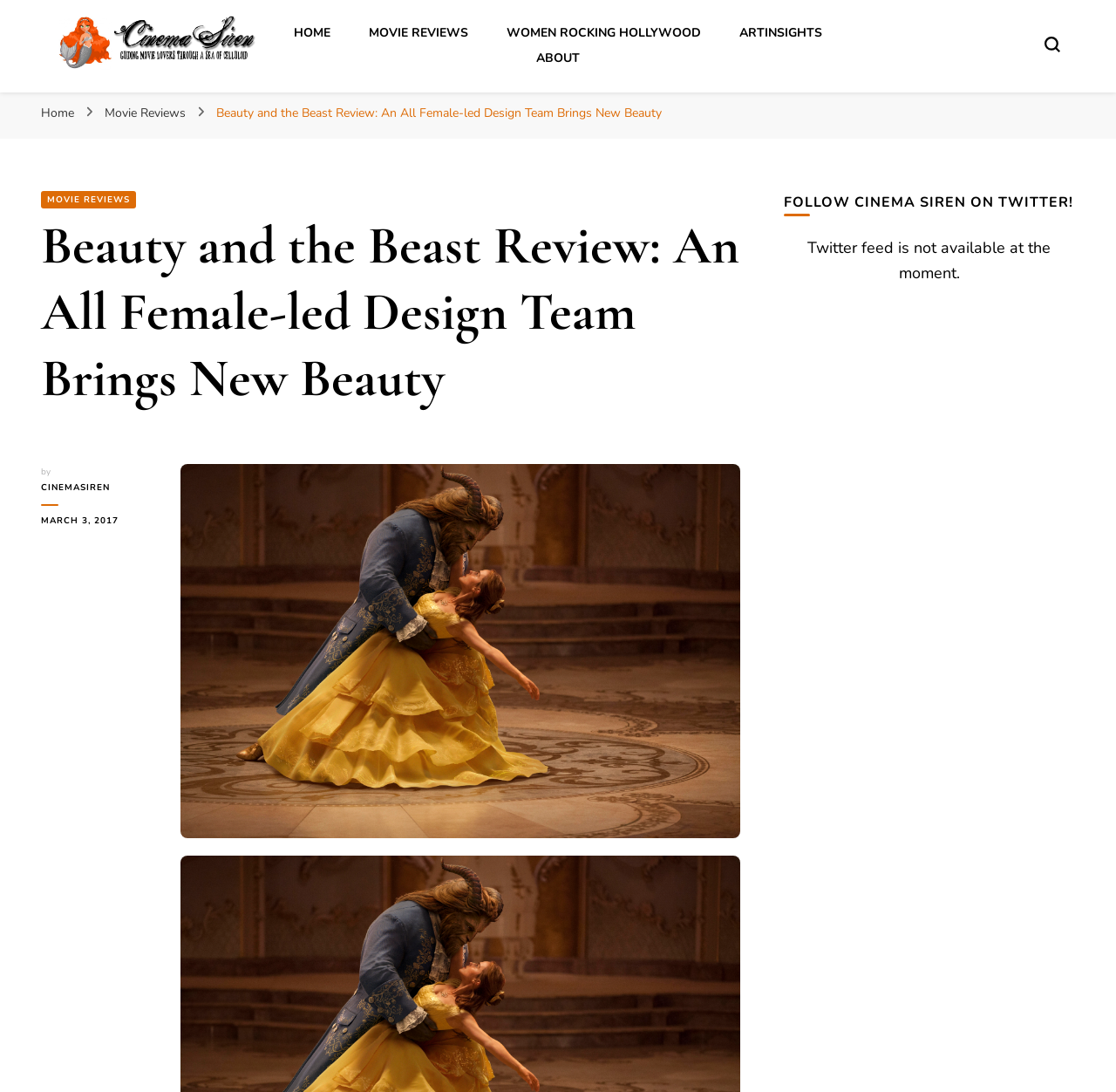Please locate the UI element described by "March 3, 2017March 3, 2017" and provide its bounding box coordinates.

[0.037, 0.47, 0.138, 0.484]